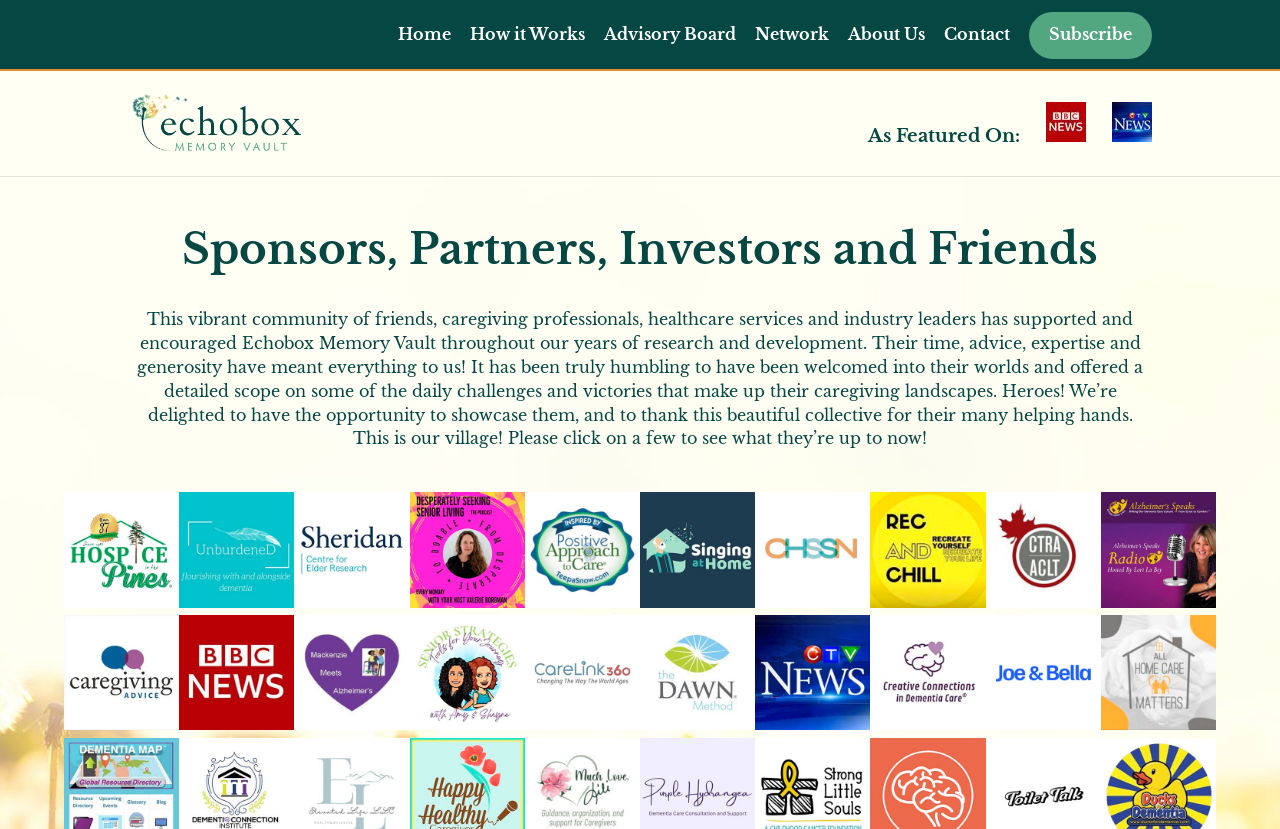Provide an in-depth description of the elements and layout of the webpage.

This webpage is dedicated to showcasing the sponsors, partners, investors, and friends of Echobox Memory Vault. At the top, there is a navigation menu with links to various sections of the website, including "Home", "How it Works", "Advisory Board", "Network", "About Us", "Contact", and "Subscribe". 

Below the navigation menu, there is a prominent logo of Echobox Memory Vault, accompanied by a link to the same. 

The main content of the page is divided into two sections. On the left, there is a heading that reads "Sponsors, Partners, Investors and Friends" followed by a paragraph of text that expresses gratitude to these individuals and organizations for their support. 

On the right, there is a section titled "As Featured On:" with links to prominent media outlets such as BBC and CTV, each accompanied by their respective logos. 

Below this section, there is a grid of links and images, showcasing the various sponsors, partners, investors, and friends of Echobox Memory Vault. There are 17 of these links, each with an accompanying image, and they are arranged in three rows. The links are to organizations such as unburdened, Sheridan, desperately seeking, singing at home, CHSSN, Rec and chill, als speaks, caregiving, bbc, Sheridan, Rec and chill, carelink, singing at home, cdv, singing at home, Joe bella, and home care matters.